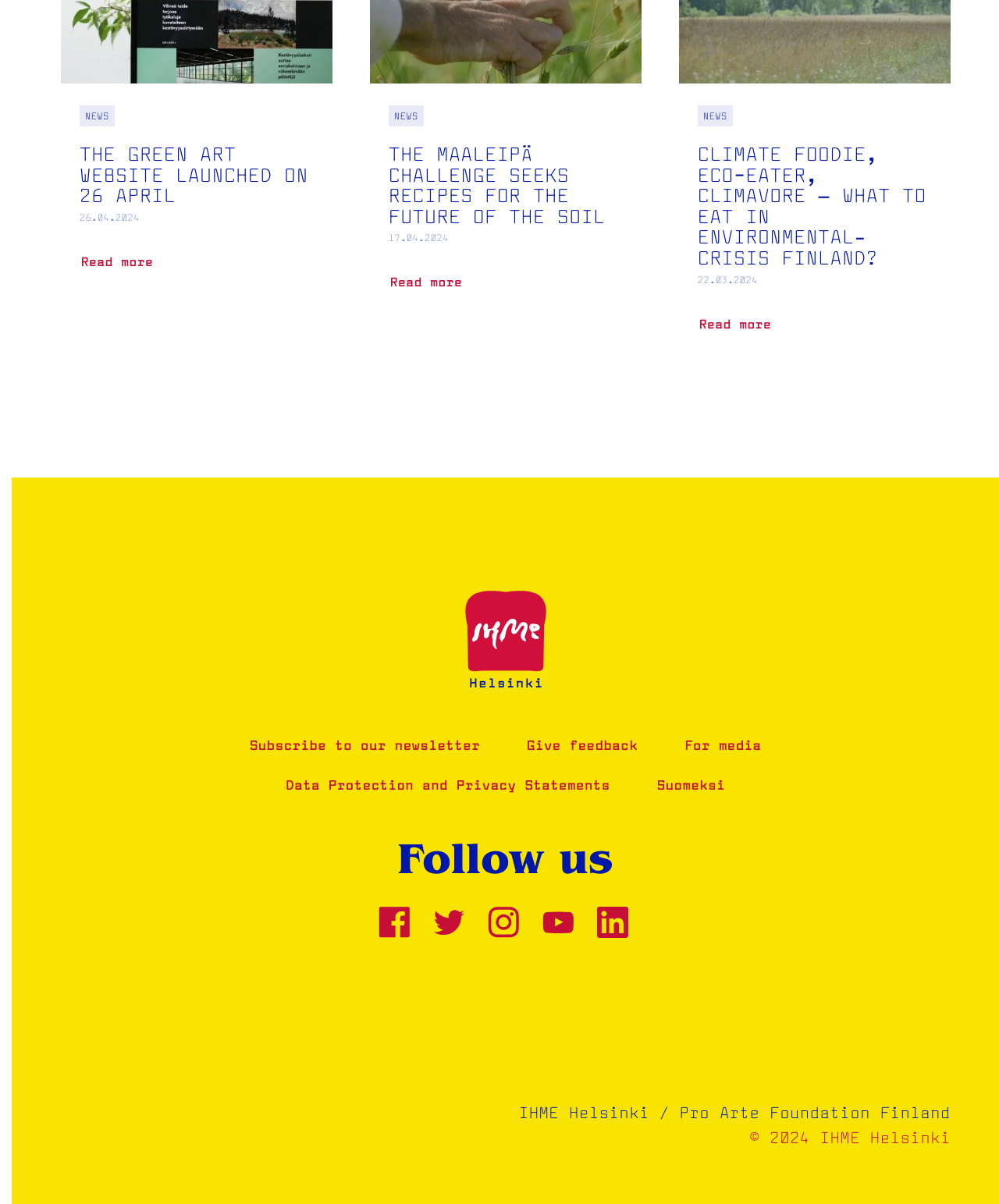Given the element description Facebook, predict the bounding box coordinates for the UI element in the webpage screenshot. The format should be (top-left x, top-left y, bottom-right x, bottom-right y), and the values should be between 0 and 1.

[0.374, 0.754, 0.415, 0.778]